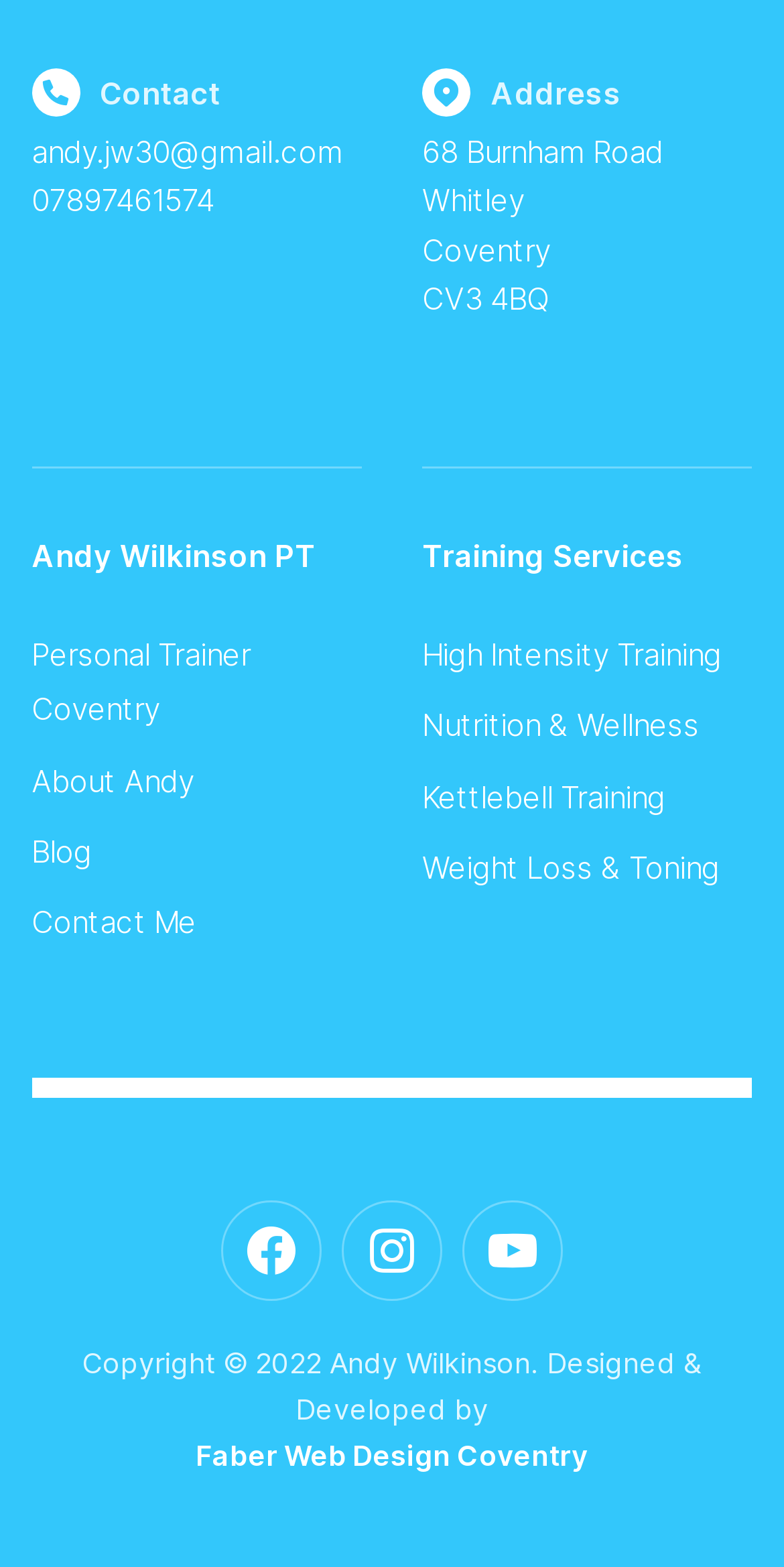Please find and report the bounding box coordinates of the element to click in order to perform the following action: "View Andy's address". The coordinates should be expressed as four float numbers between 0 and 1, in the format [left, top, right, bottom].

[0.626, 0.047, 0.792, 0.071]